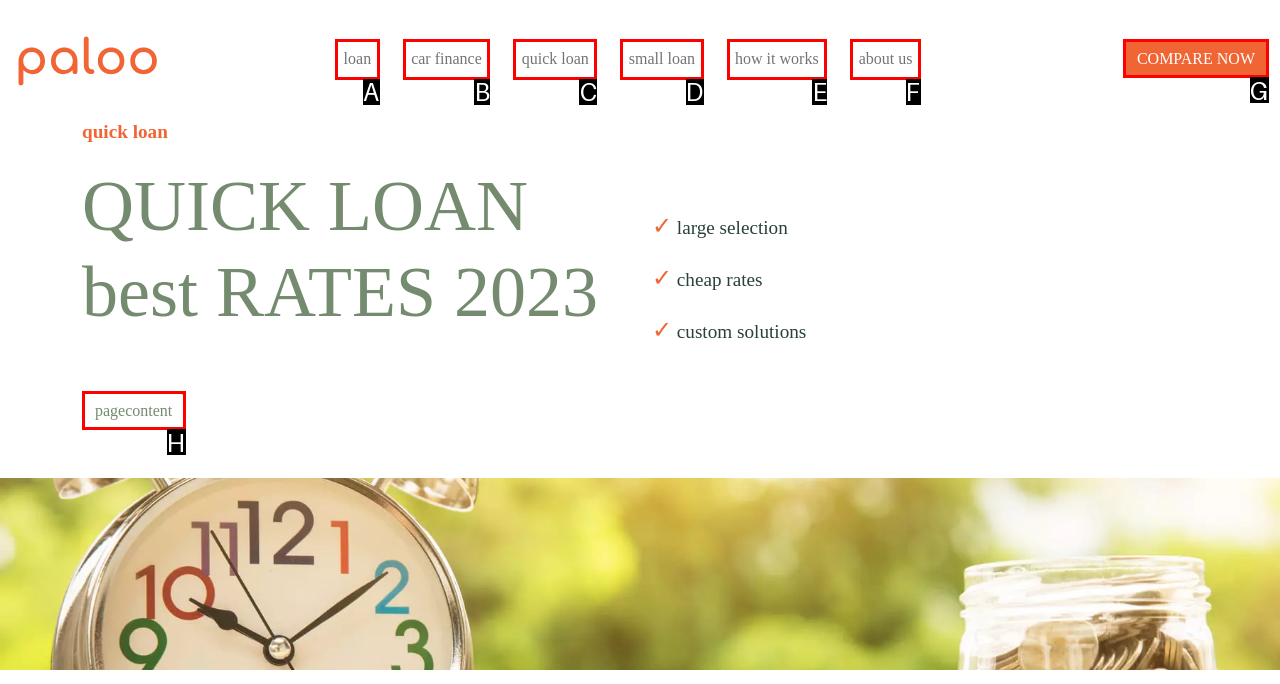Choose the HTML element that should be clicked to achieve this task: click on the 'COMPARE NOW' button
Respond with the letter of the correct choice.

G